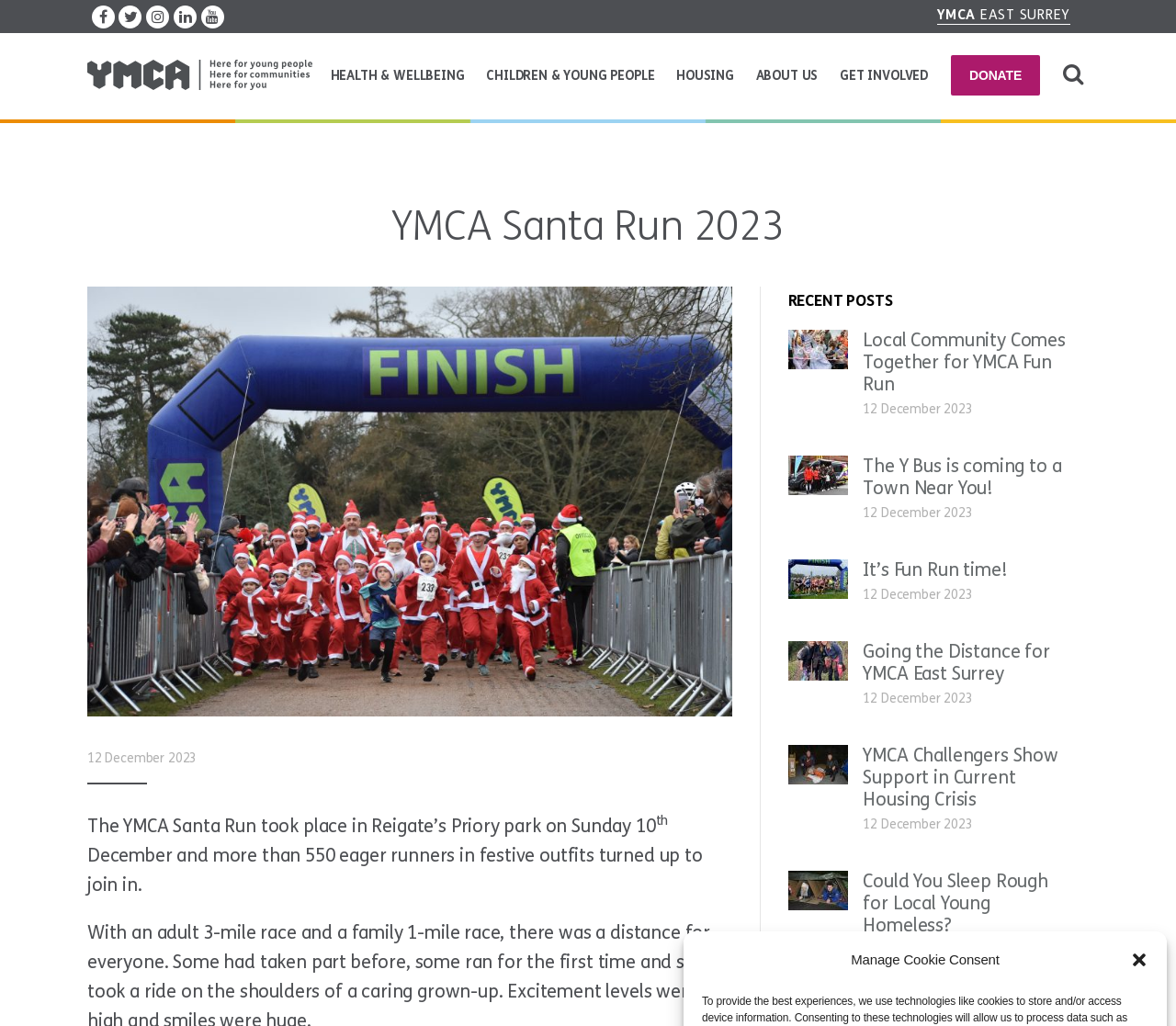How many recent posts are listed on the webpage?
Using the details shown in the screenshot, provide a comprehensive answer to the question.

I counted the links under the 'RECENT POSTS' heading, which are 'Look Local Community Comes Together for YMCA Fun Run', 'Local Community Comes Together for YMCA Fun Run', 'Look The Y Bus is coming to a Town Near You!', 'It’s Fun Run time!', 'Going the Distance for YMCA East Surrey', and 'YMCA Santa Run 2023'. There are 6 recent posts listed.